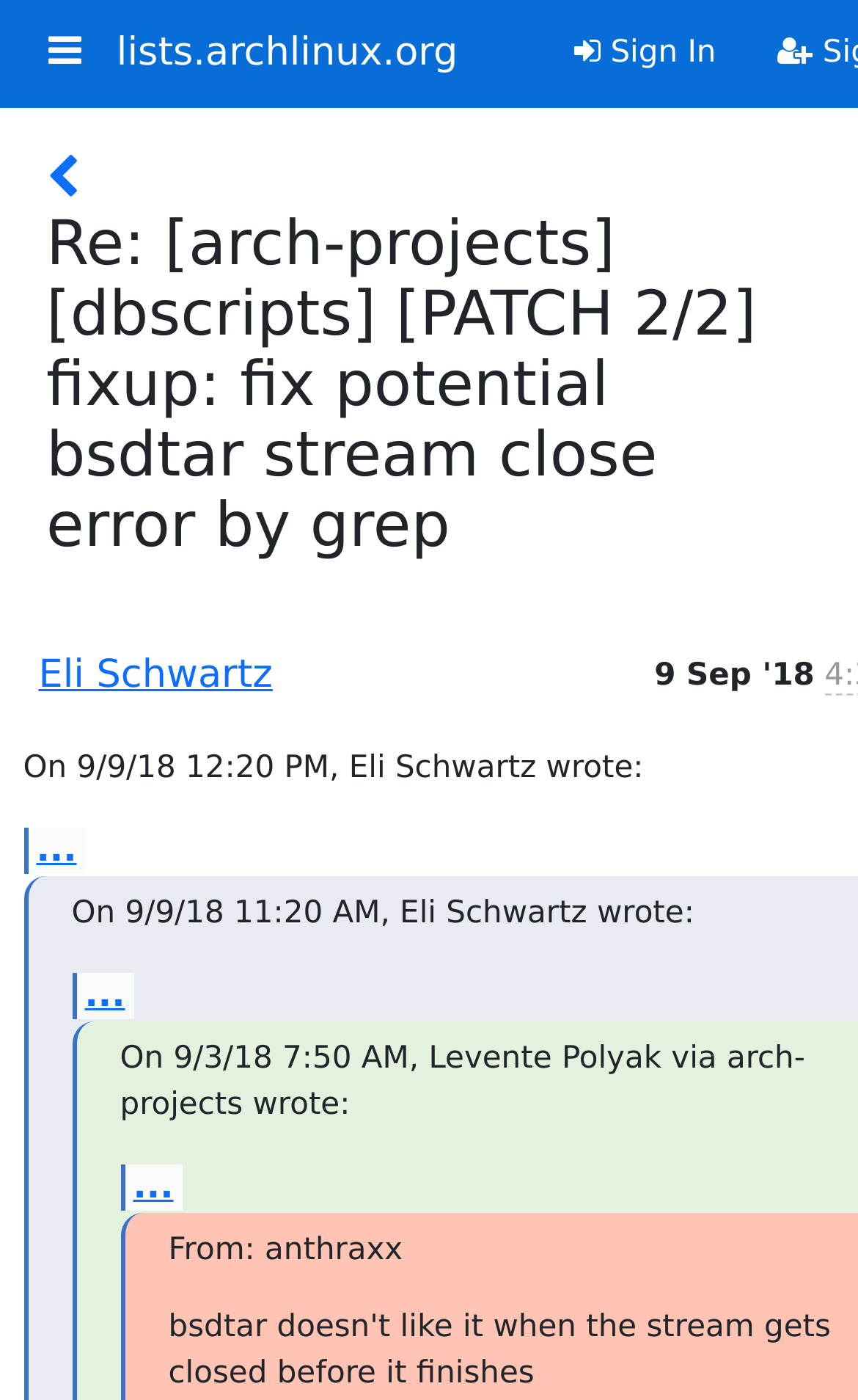How many replies are there in the email thread?
Could you please answer the question thoroughly and with as much detail as possible?

By analyzing the webpage, I can see that there are two '...' links which suggest that there are two replies in the email thread. The first reply is from Eli Schwartz and the second reply is from Levente Polyak via arch-projects.